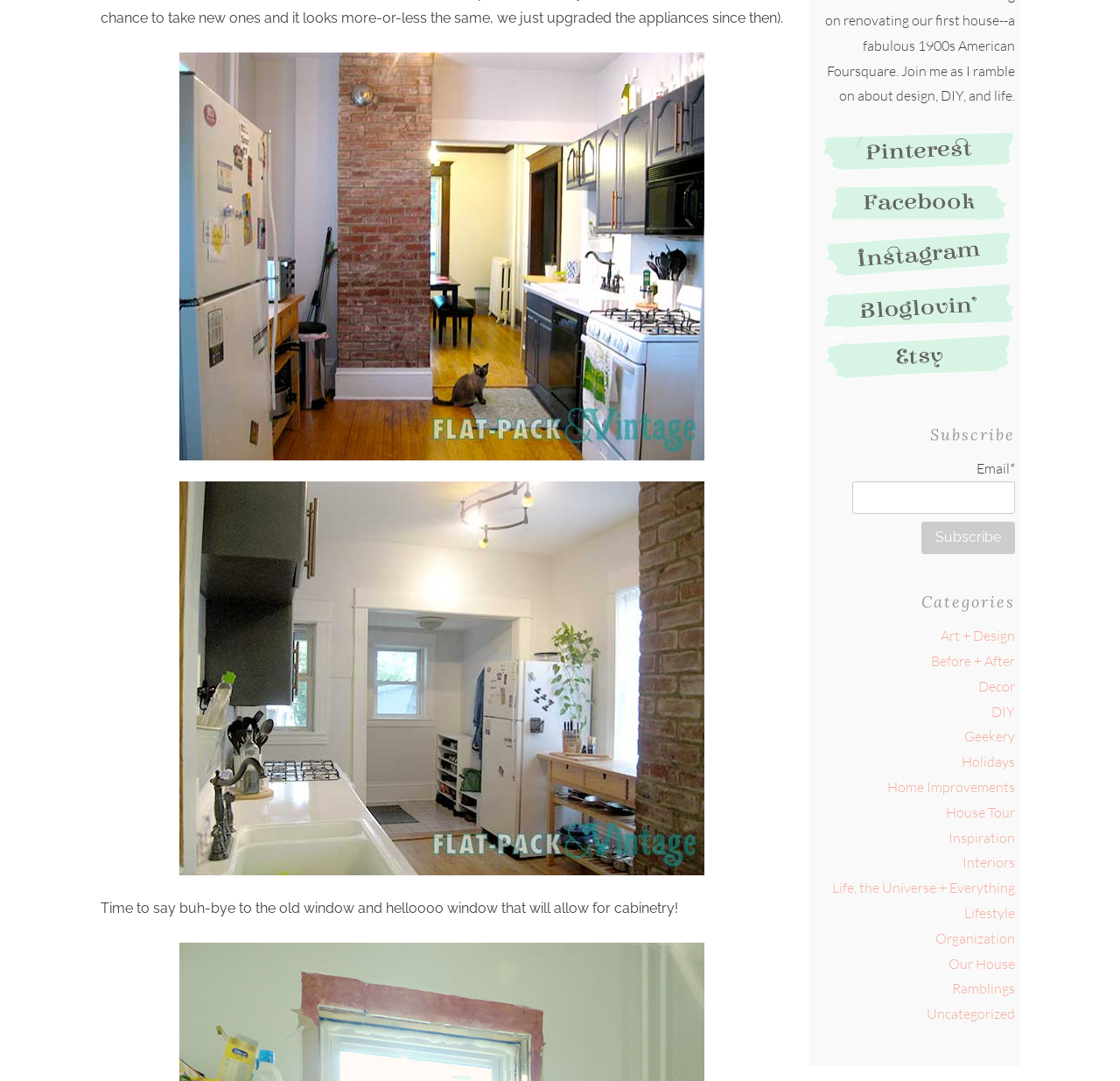Find the bounding box coordinates for the HTML element described as: "parent_node: Email* name="submit" value="Subscribe"". The coordinates should consist of four float values between 0 and 1, i.e., [left, top, right, bottom].

[0.823, 0.483, 0.906, 0.513]